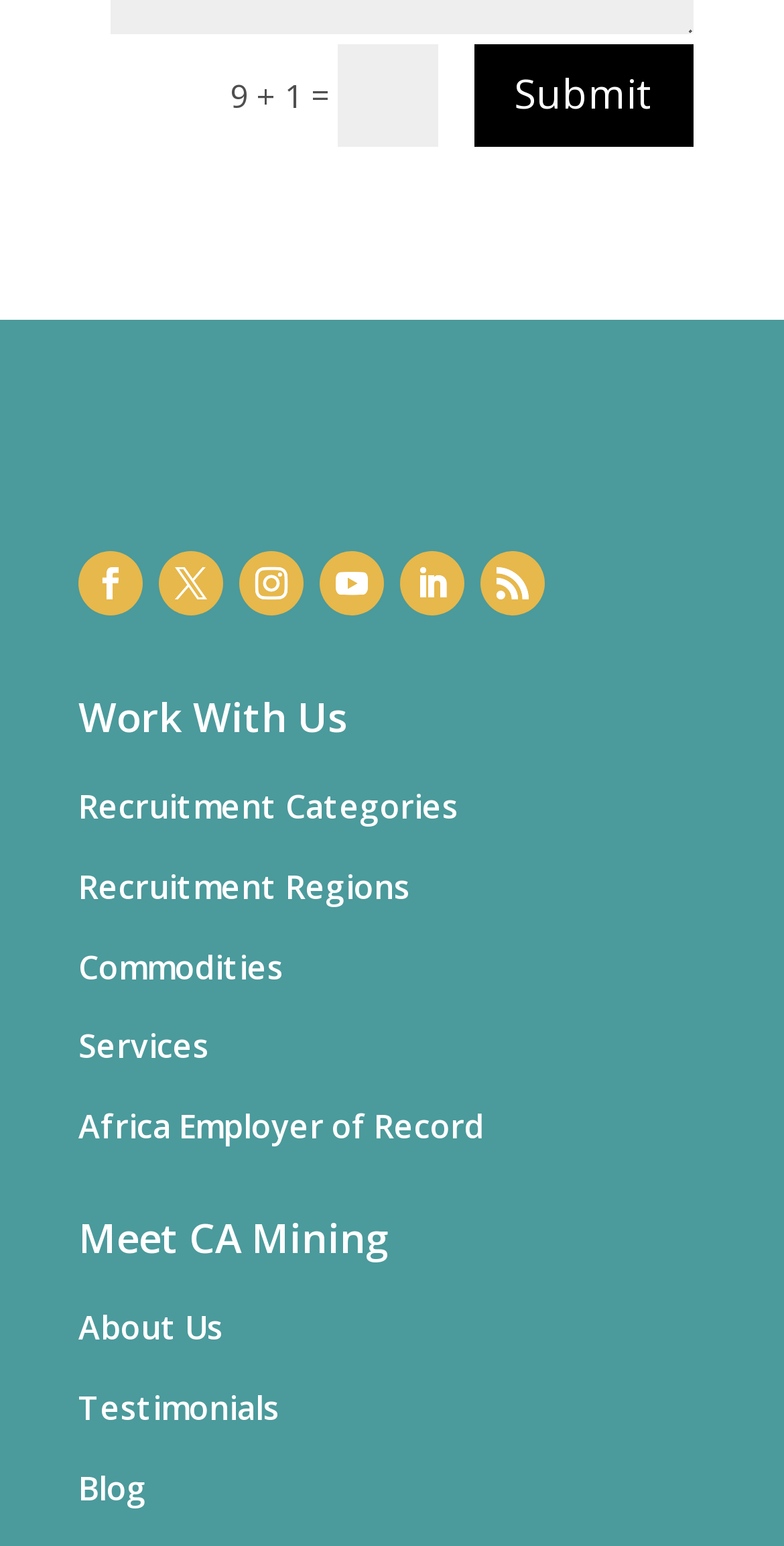Refer to the image and provide an in-depth answer to the question: 
What is the last link on the webpage?

The last link element on the webpage has the text 'Blog', which is likely a link to a blog or news section of the website. It is located at the bottom of the webpage, under the 'Meet CA Mining' section.